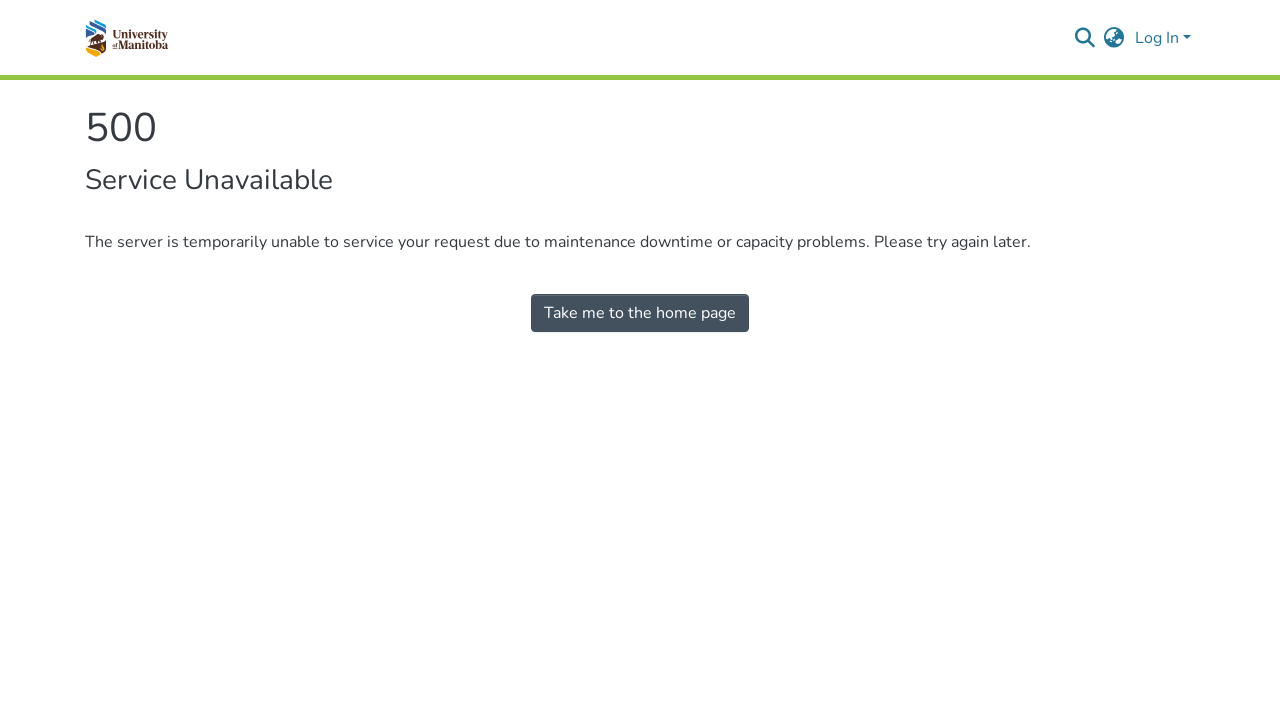Analyze the image and deliver a detailed answer to the question: What is the current status of the service?

The webpage displays an error message indicating that the server is temporarily unable to service requests due to maintenance downtime or capacity problems, and it suggests trying again later.